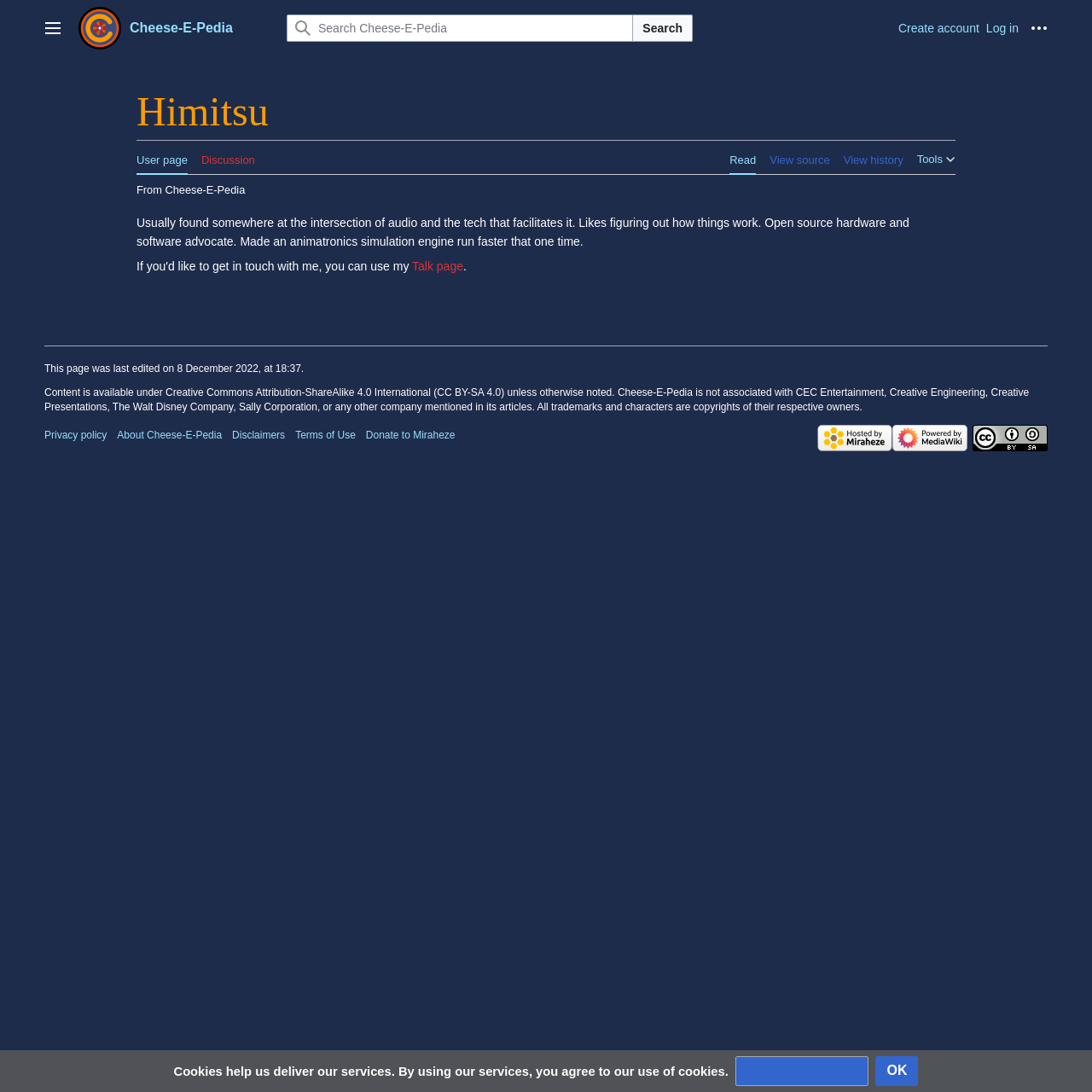Please provide a comprehensive response to the question below by analyzing the image: 
What is the name of the user page?

The question can be answered by looking at the header section of the webpage, where the username 'Himitsu' is displayed.